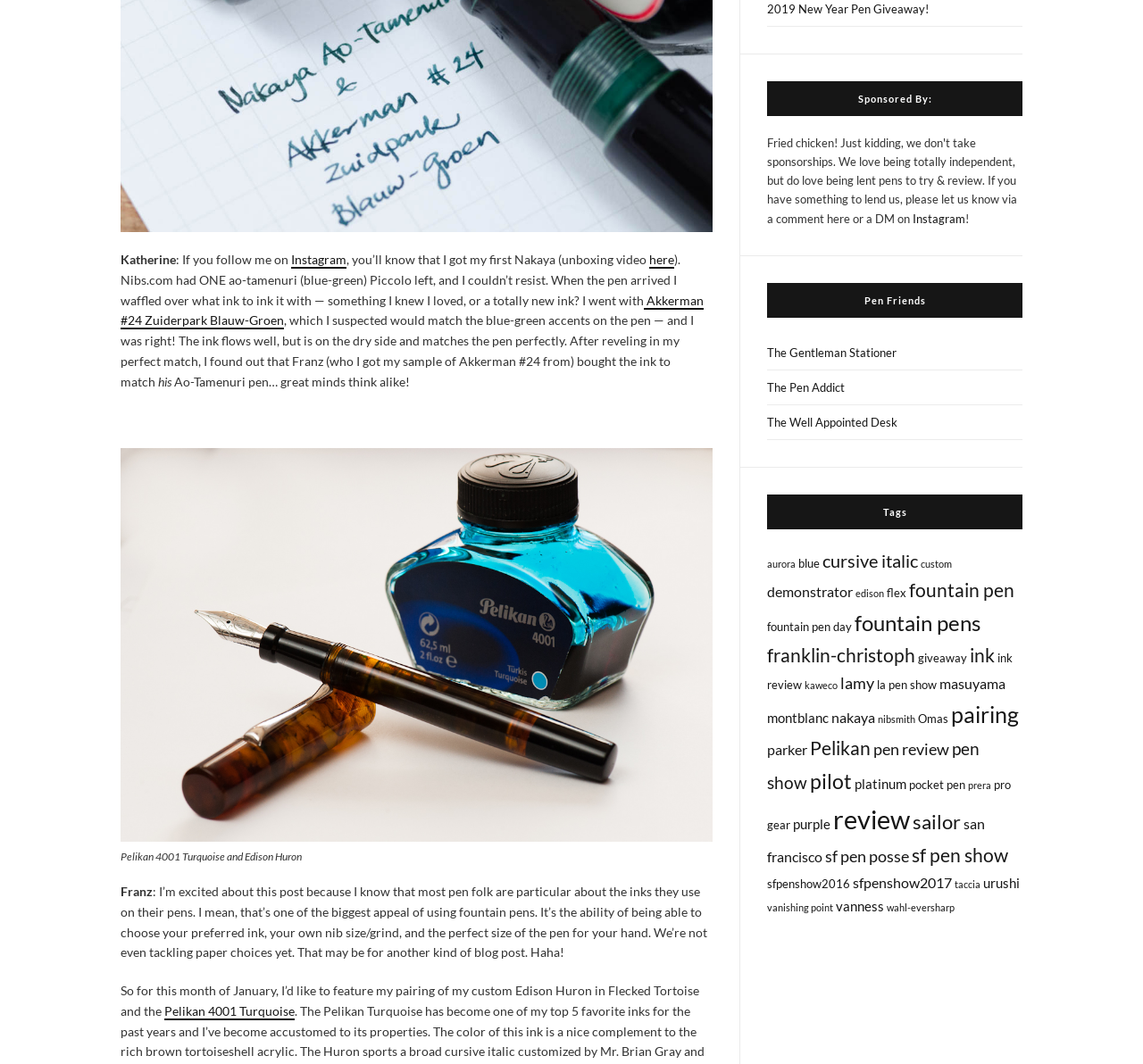Please identify the bounding box coordinates of the element's region that I should click in order to complete the following instruction: "Download a file". The bounding box coordinates consist of four float numbers between 0 and 1, i.e., [left, top, right, bottom].

None